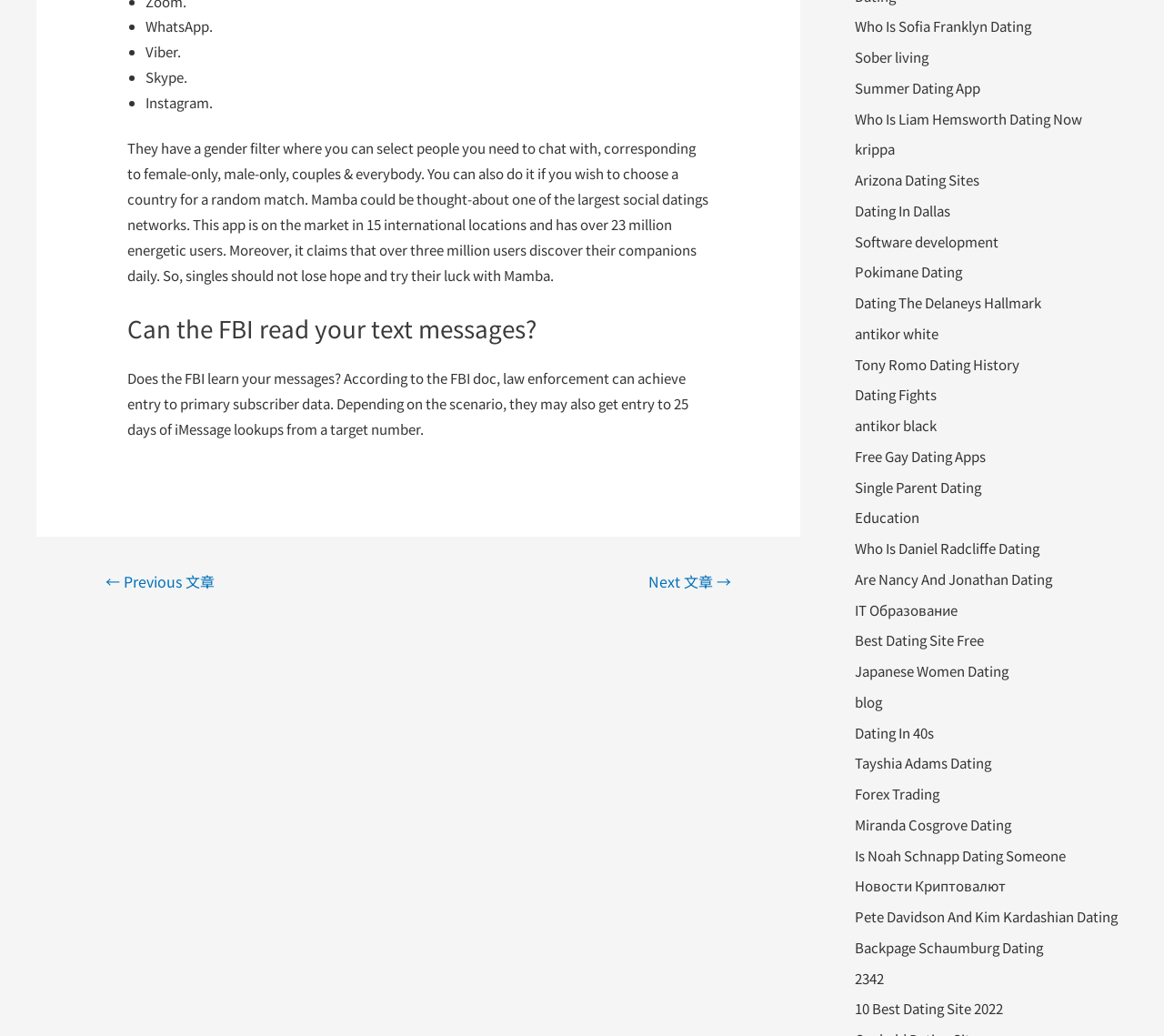Determine the bounding box coordinates of the clickable region to execute the instruction: "Click the 'Who Is Sofia Franklyn Dating' link". The coordinates should be four float numbers between 0 and 1, denoted as [left, top, right, bottom].

[0.734, 0.016, 0.886, 0.034]